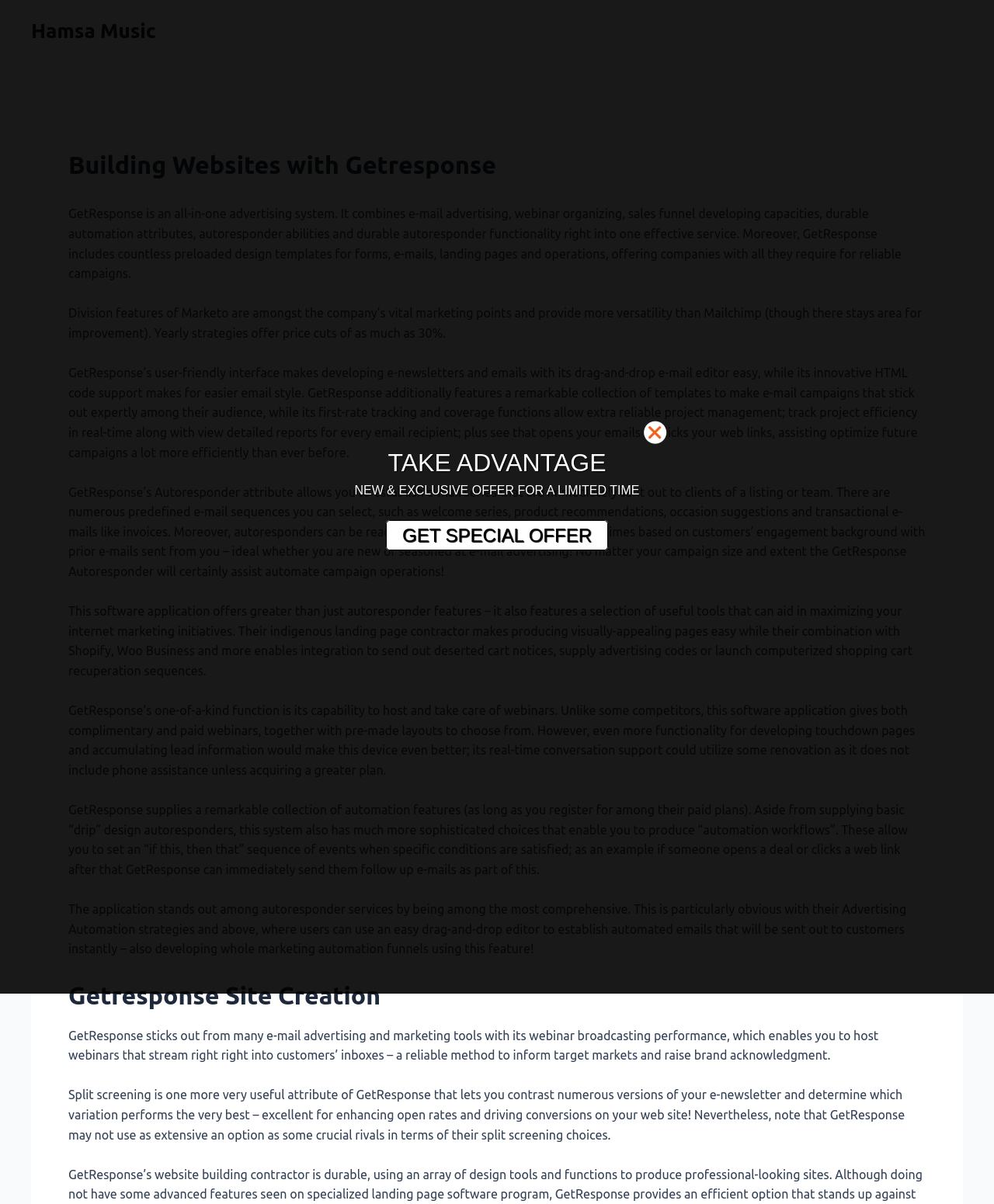Locate the bounding box coordinates for the element described below: "Hamsa Music". The coordinates must be four float values between 0 and 1, formatted as [left, top, right, bottom].

[0.031, 0.016, 0.157, 0.035]